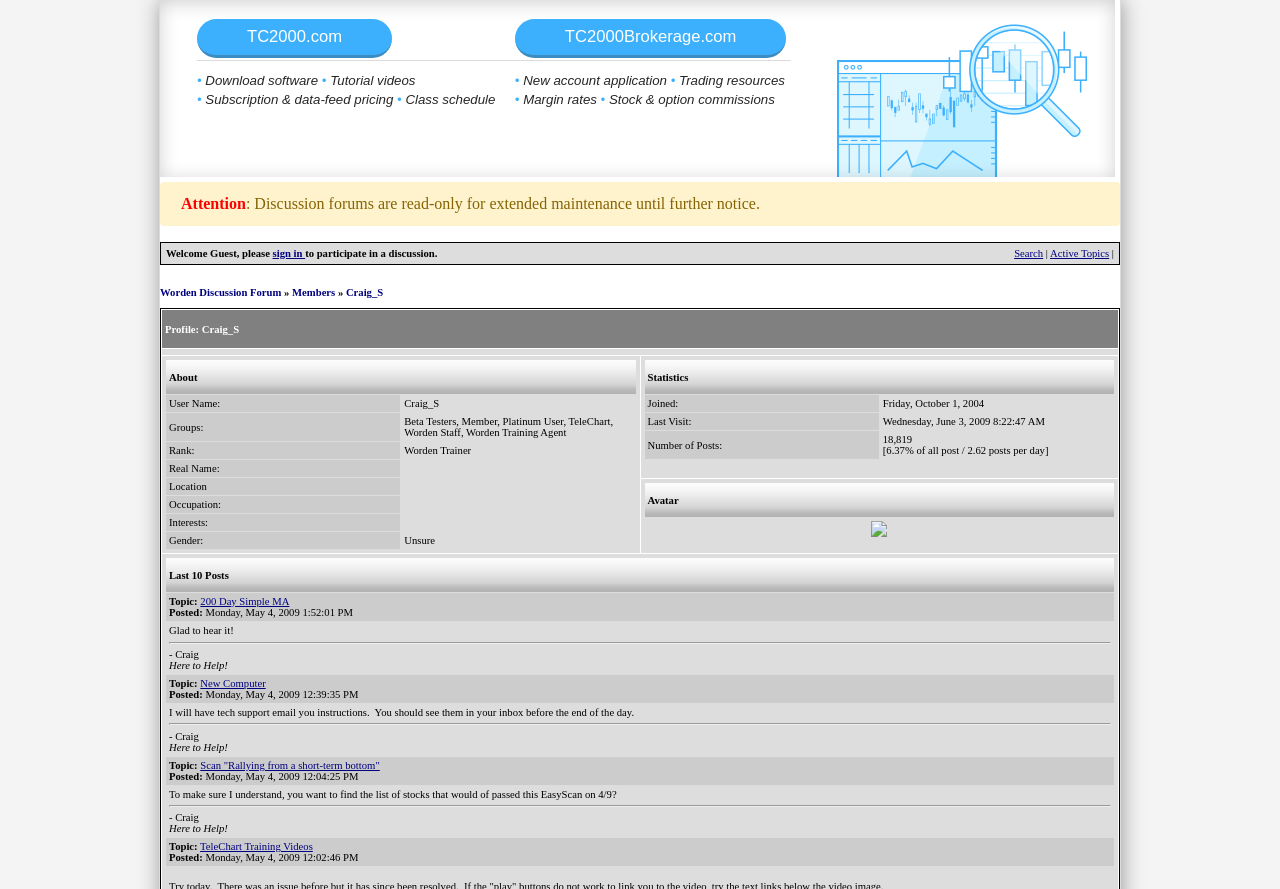Extract the bounding box coordinates for the HTML element that matches this description: "200 Day Simple MA". The coordinates should be four float numbers between 0 and 1, i.e., [left, top, right, bottom].

[0.156, 0.671, 0.226, 0.683]